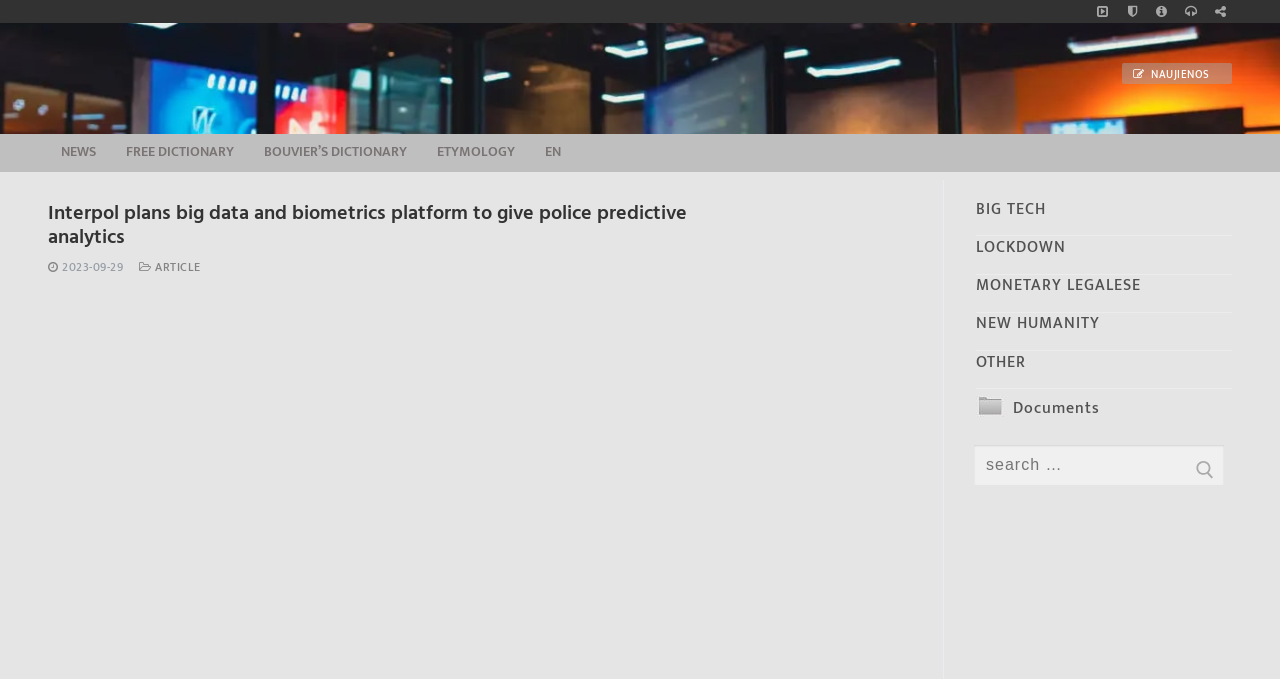Create a detailed narrative describing the layout and content of the webpage.

The webpage appears to be a news article page from Infokeltai News. At the top, there are several links to different sections of the website, including "Music", "no_coockies", "info", "online radio", and "Large research website – FG". 

Below these links, there is a prominent heading that reads "Interpol plans big data and biometrics platform to give police predictive analytics". This heading is followed by a link to the date "2023-09-29" and another link labeled "ARTICLE". 

On the left side of the page, there are several links to different categories, including "NEWS", "FREE DICTIONARY", "BOUVIER’S DICTIONARY", "ETYMOLOGY", and "EN". 

On the right side of the page, there are several links to different topics, including "BIG TECH", "LOCKDOWN", "MONETARY LEGALESE", "NEW HUMANITY", and "OTHER". There is also a search bar with a button and a label that reads "Search for:".